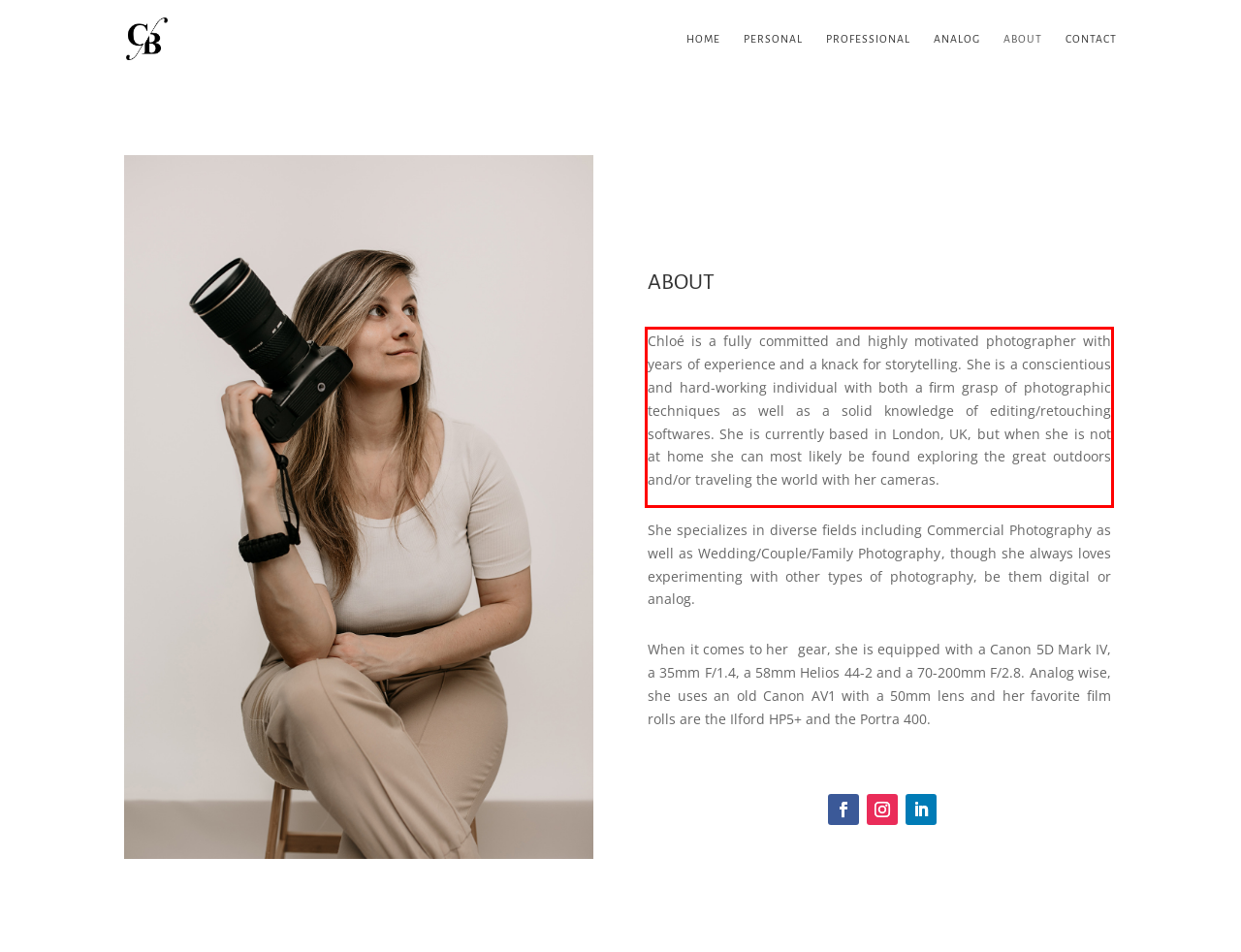You are looking at a screenshot of a webpage with a red rectangle bounding box. Use OCR to identify and extract the text content found inside this red bounding box.

Chloé is a fully committed and highly motivated photographer with years of experience and a knack for storytelling. She is a conscientious and hard-working individual with both a firm grasp of photographic techniques as well as a solid knowledge of editing/retouching softwares. She is currently based in London, UK, but when she is not at home she can most likely be found exploring the great outdoors and/or traveling the world with her cameras.